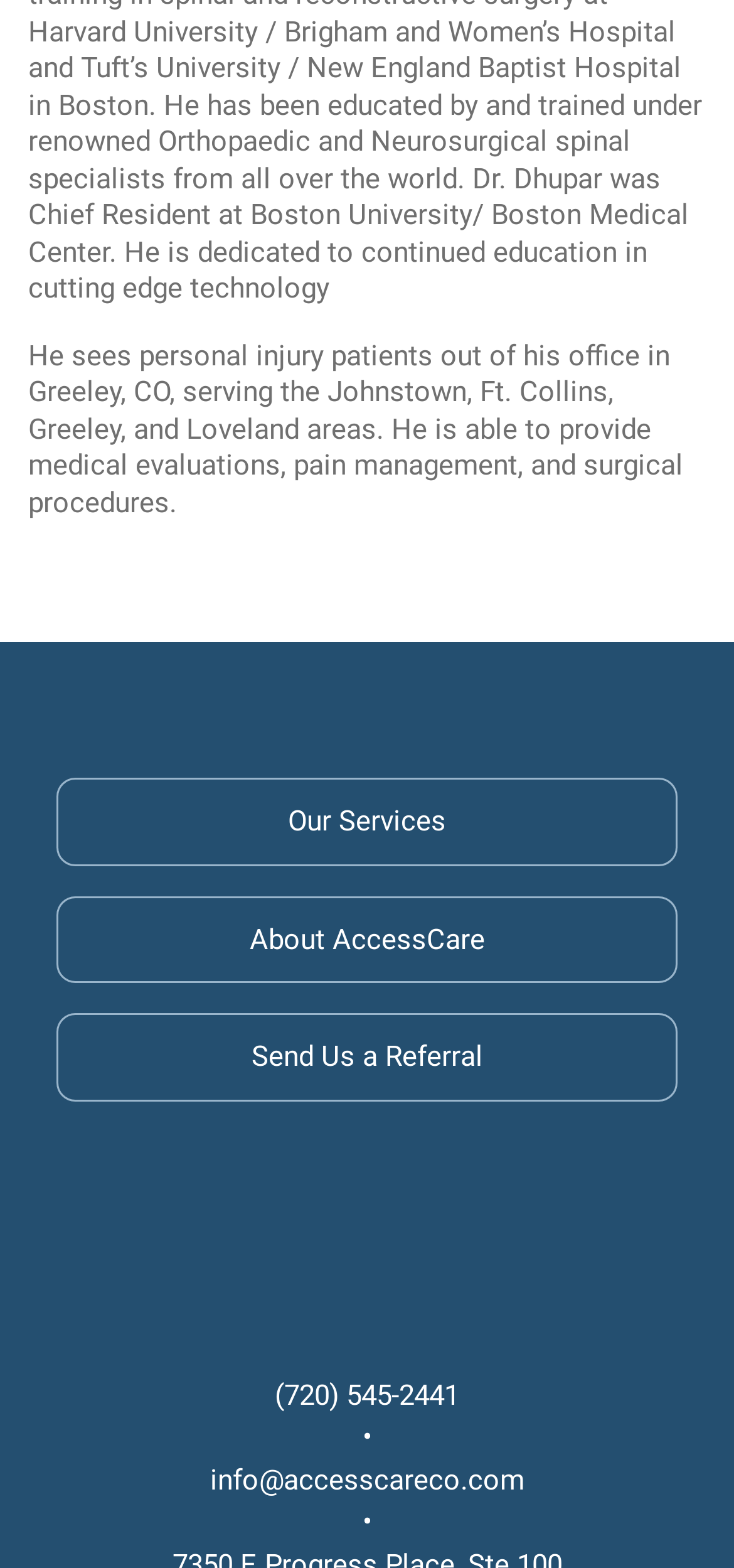Given the element description "info@accesscareco.com", identify the bounding box of the corresponding UI element.

[0.077, 0.933, 0.923, 0.956]